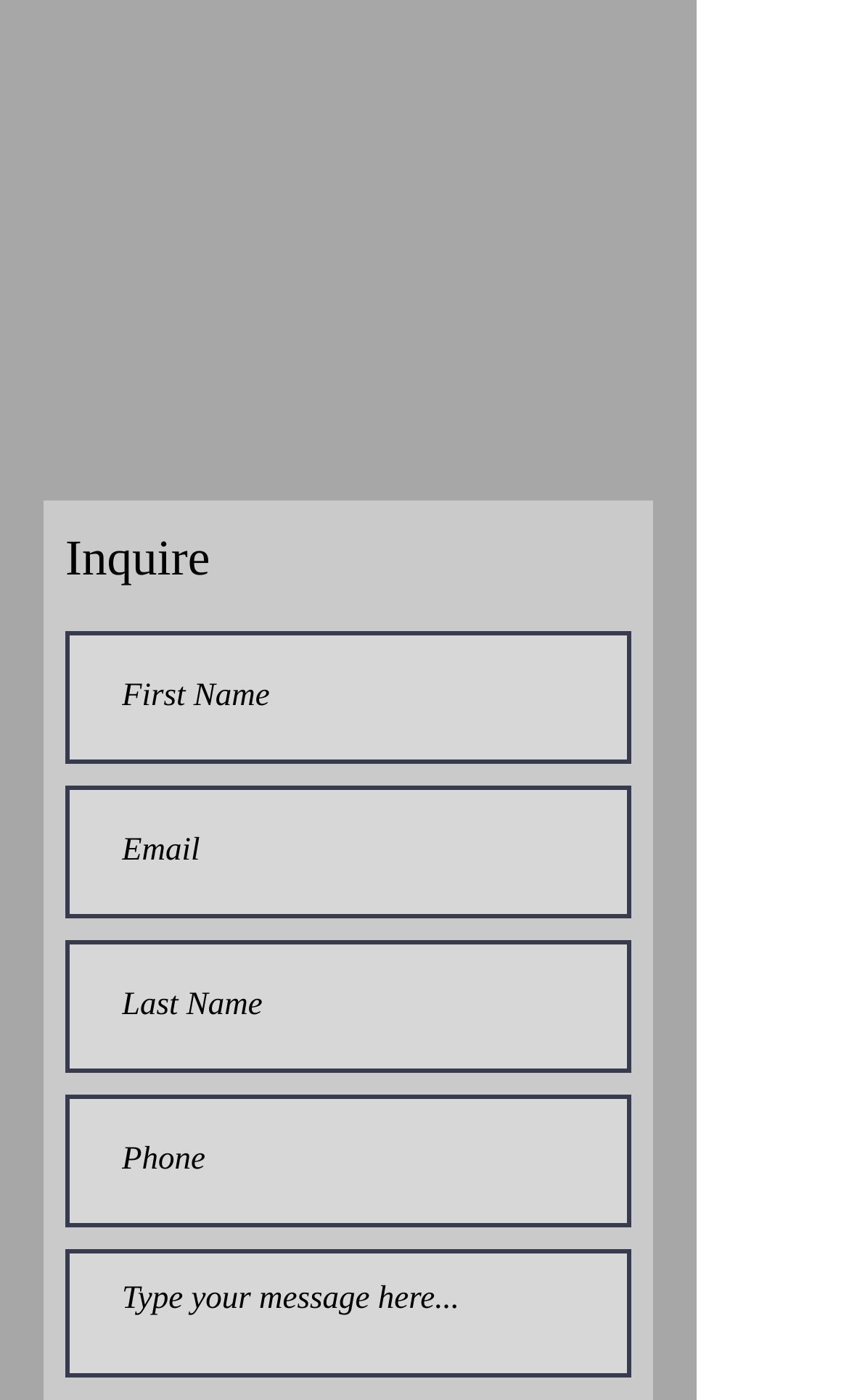Please reply to the following question using a single word or phrase: 
What is the required field in the form?

Email